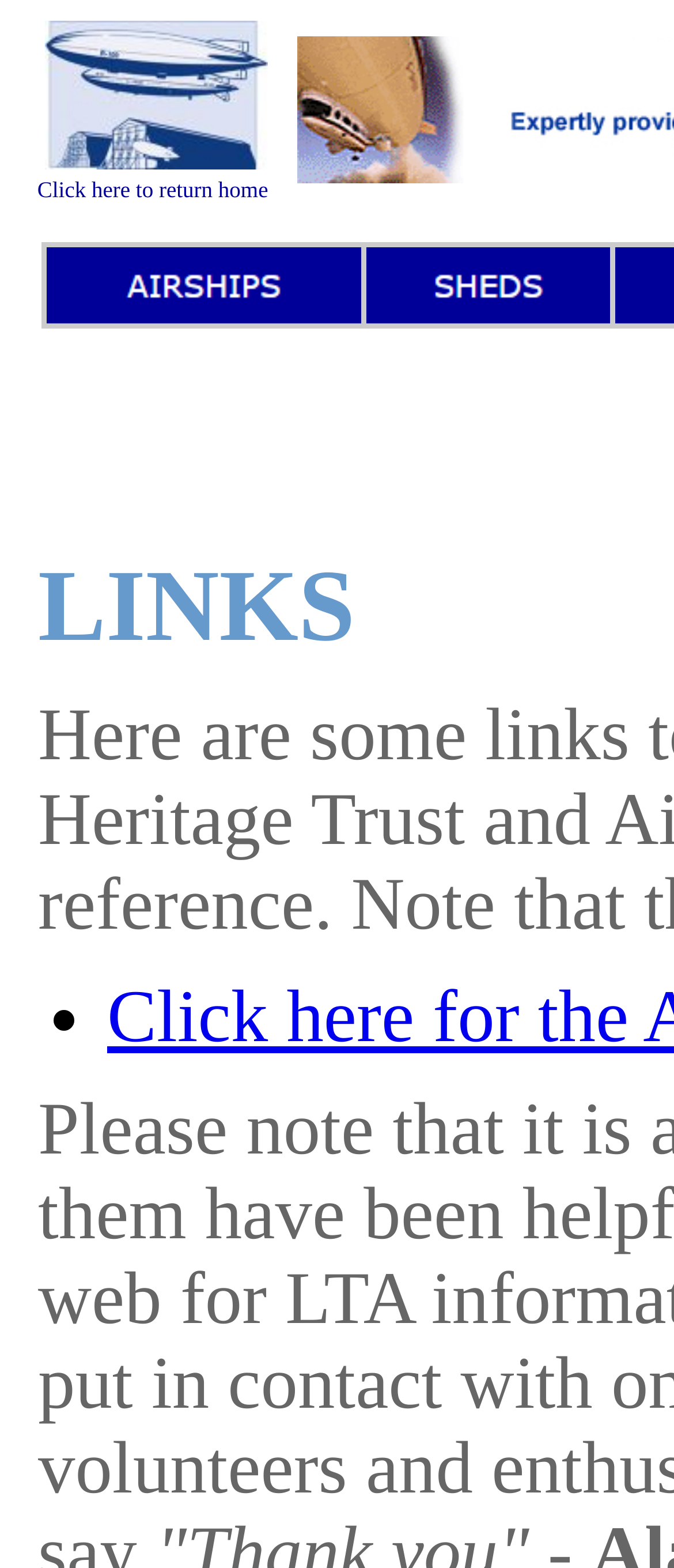What is the purpose of the top-left element?
Please provide a single word or phrase based on the screenshot.

Return home